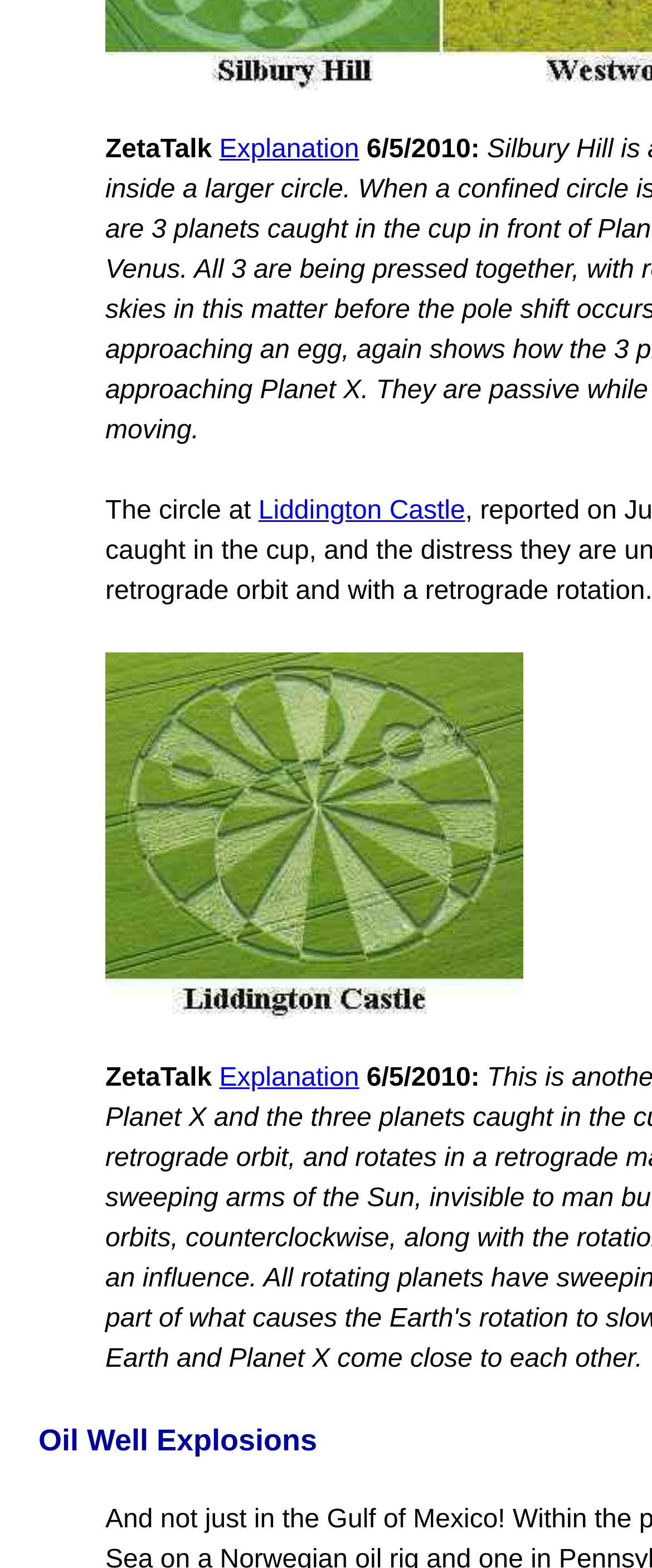Extract the bounding box for the UI element that matches this description: "Explanation".

[0.336, 0.086, 0.551, 0.105]